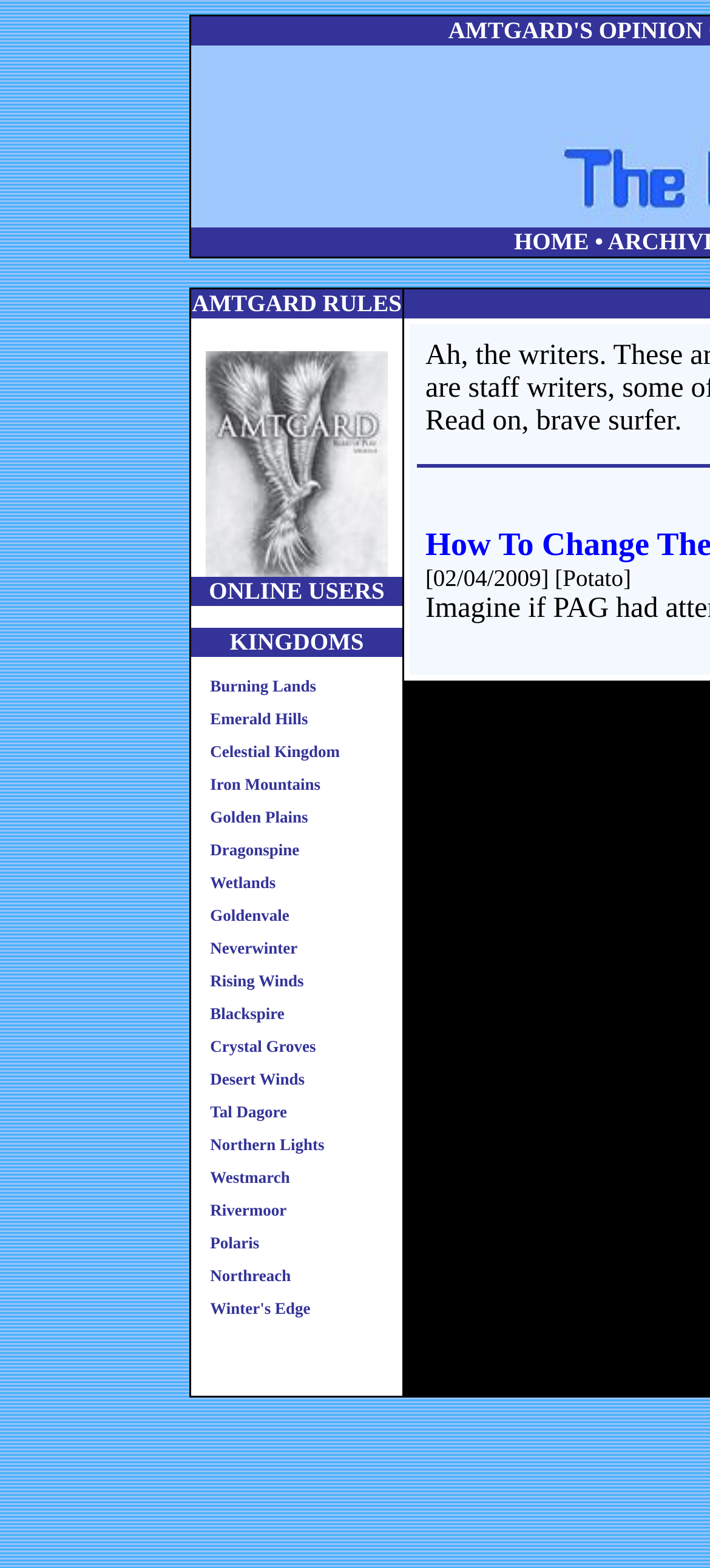Please provide the bounding box coordinates for the element that needs to be clicked to perform the following instruction: "Visit Burning Lands". The coordinates should be given as four float numbers between 0 and 1, i.e., [left, top, right, bottom].

[0.296, 0.432, 0.445, 0.443]